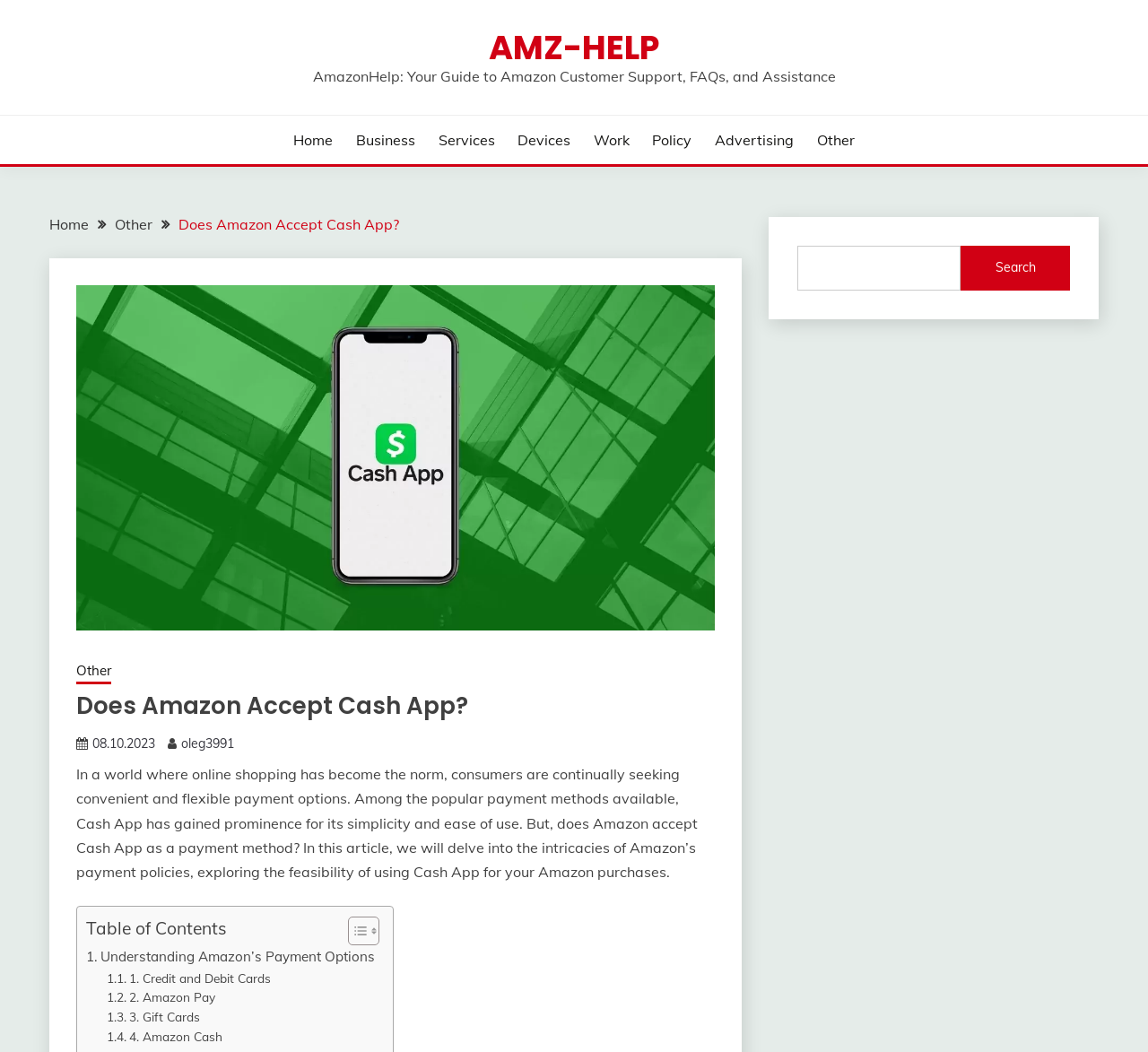Please find the bounding box coordinates of the clickable region needed to complete the following instruction: "Read the article about 'Does Amazon Accept Cash App?'". The bounding box coordinates must consist of four float numbers between 0 and 1, i.e., [left, top, right, bottom].

[0.066, 0.657, 0.622, 0.685]